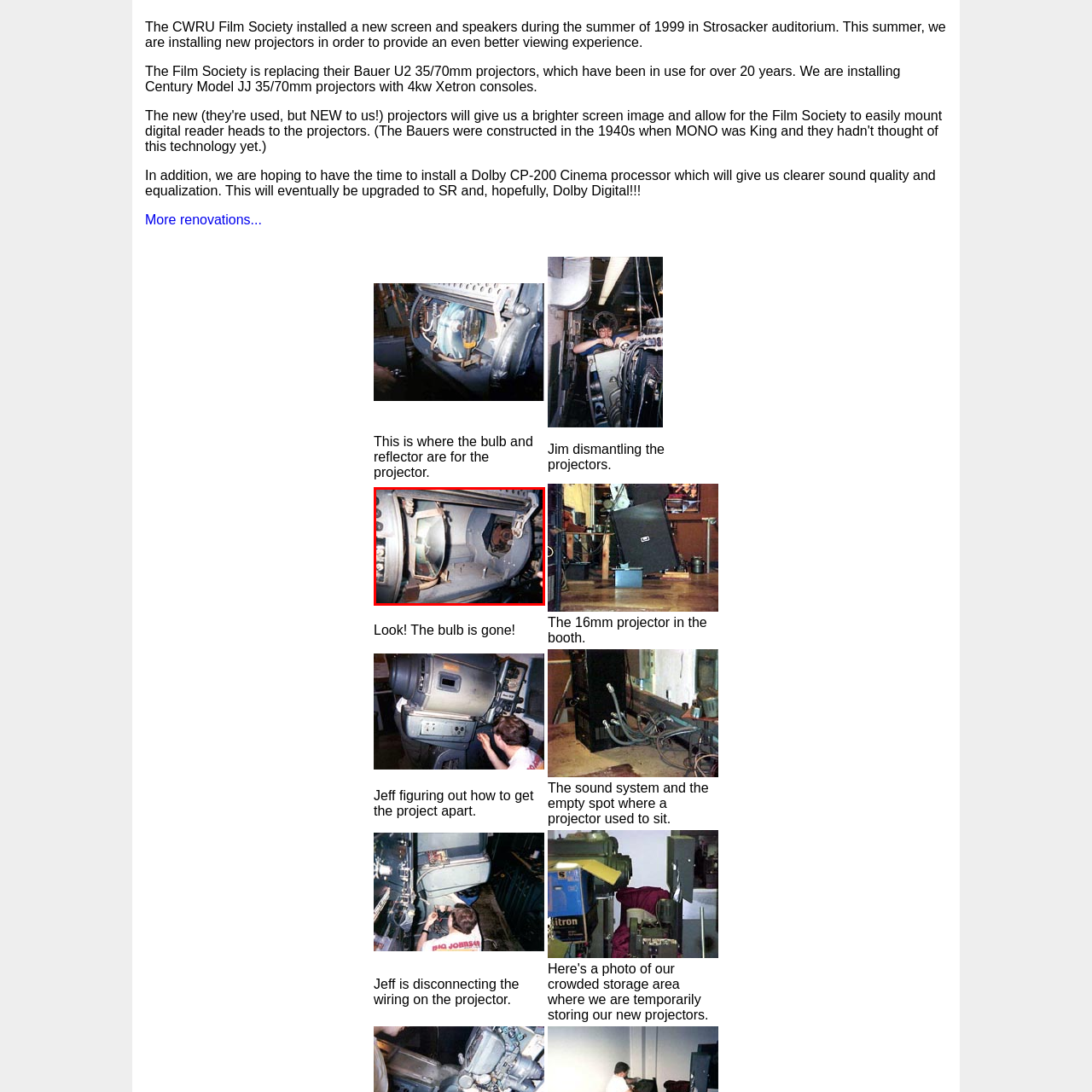Focus on the content within the red bounding box and answer this question using a single word or phrase: Where is the projector's bulb typically located?

Empty space